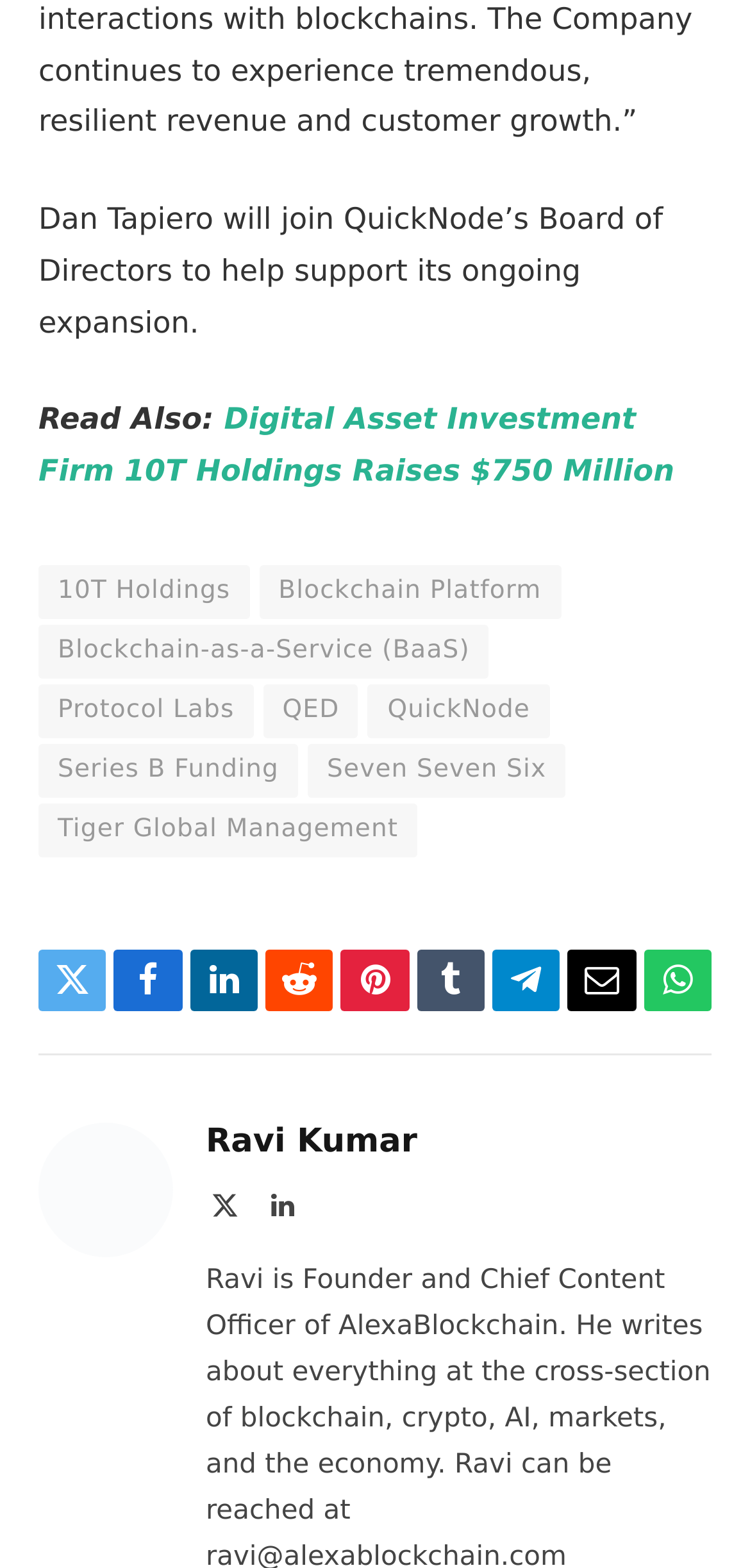Provide the bounding box coordinates of the UI element that matches the description: "Facebook".

[0.152, 0.606, 0.243, 0.645]